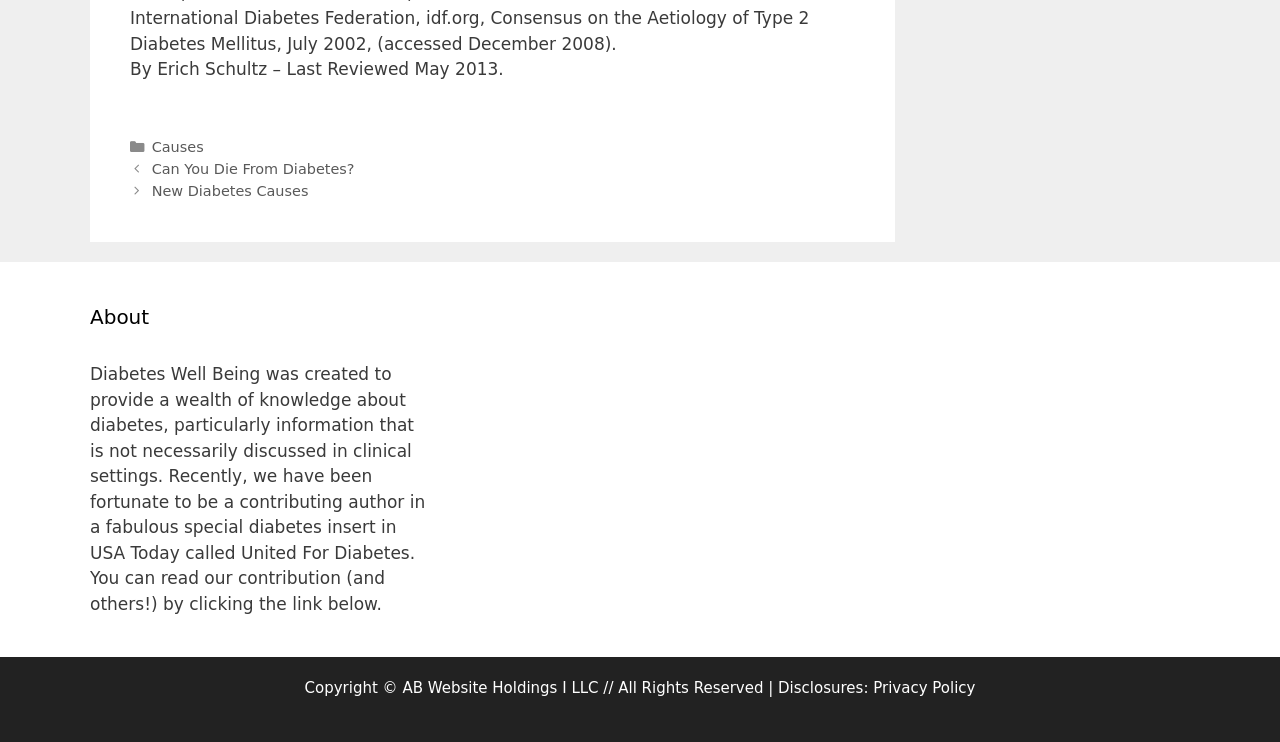What is the name of the special diabetes insert in USA Today?
Give a comprehensive and detailed explanation for the question.

The webpage mentions that Diabetes Well Being was a contributing author in a fabulous special diabetes insert in USA Today called United For Diabetes.